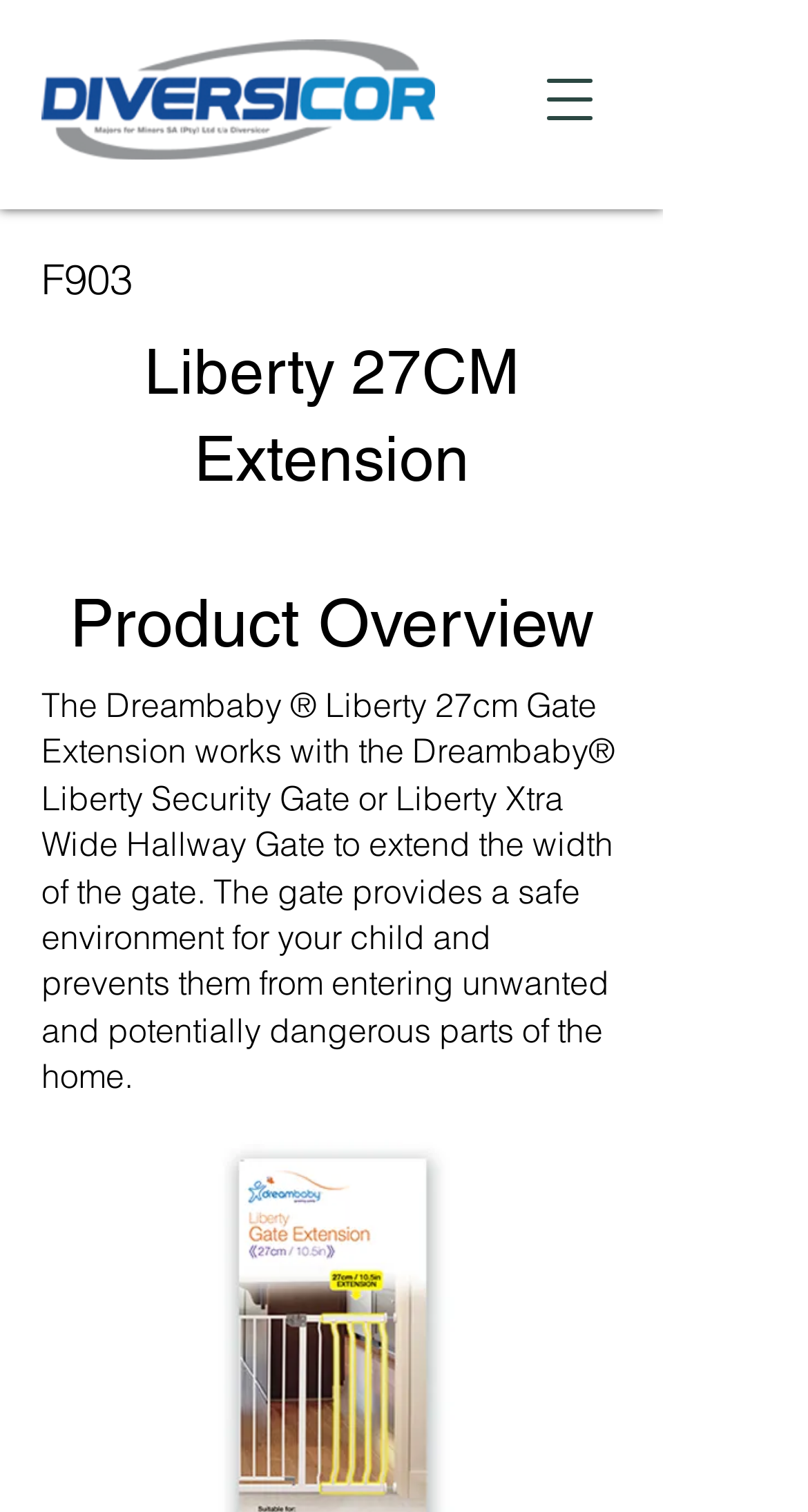Locate the bounding box coordinates of the UI element described by: "2015". Provide the coordinates as four float numbers between 0 and 1, formatted as [left, top, right, bottom].

None